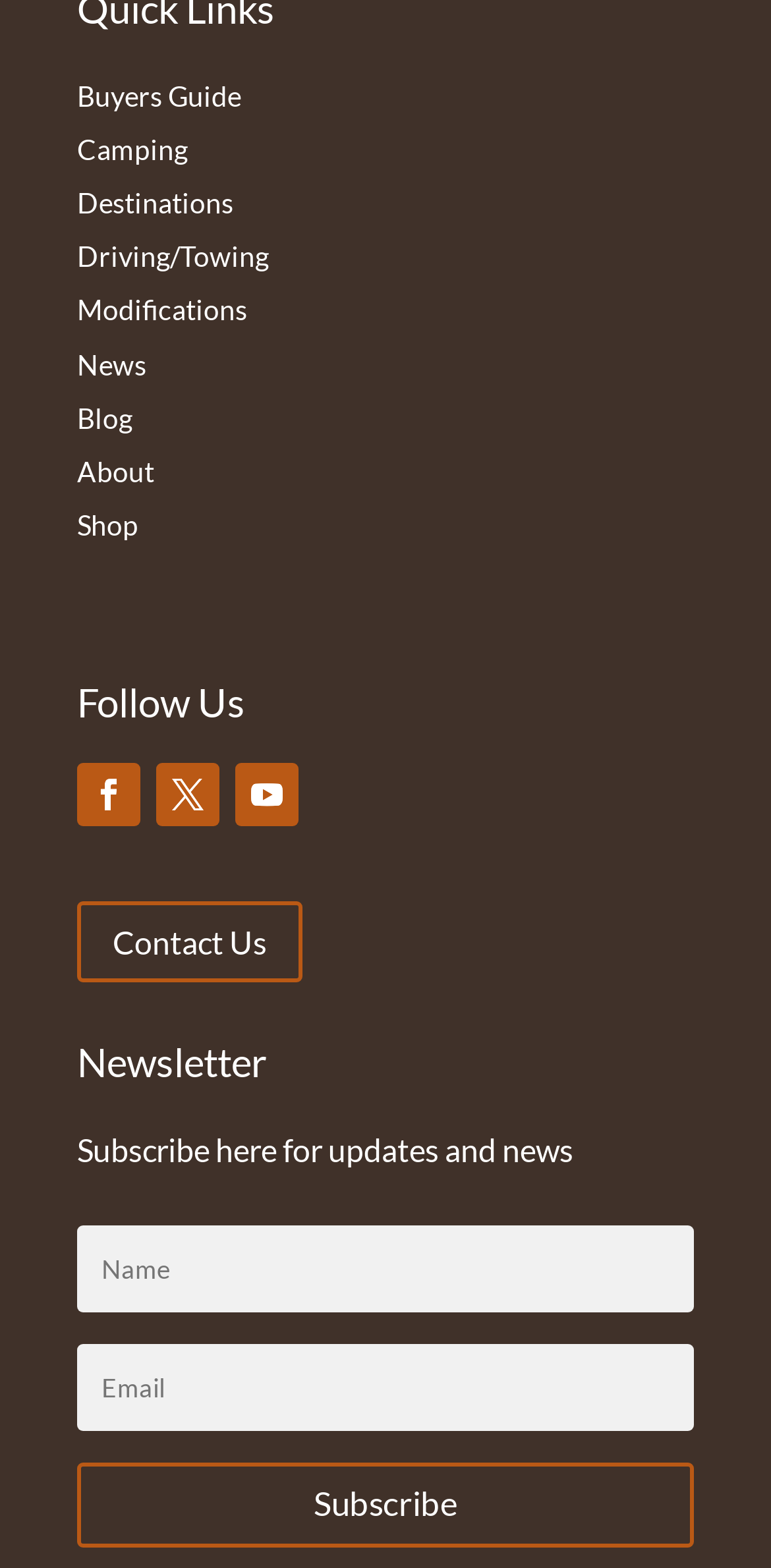From the element description: "Contact Us", extract the bounding box coordinates of the UI element. The coordinates should be expressed as four float numbers between 0 and 1, in the order [left, top, right, bottom].

[0.1, 0.575, 0.392, 0.627]